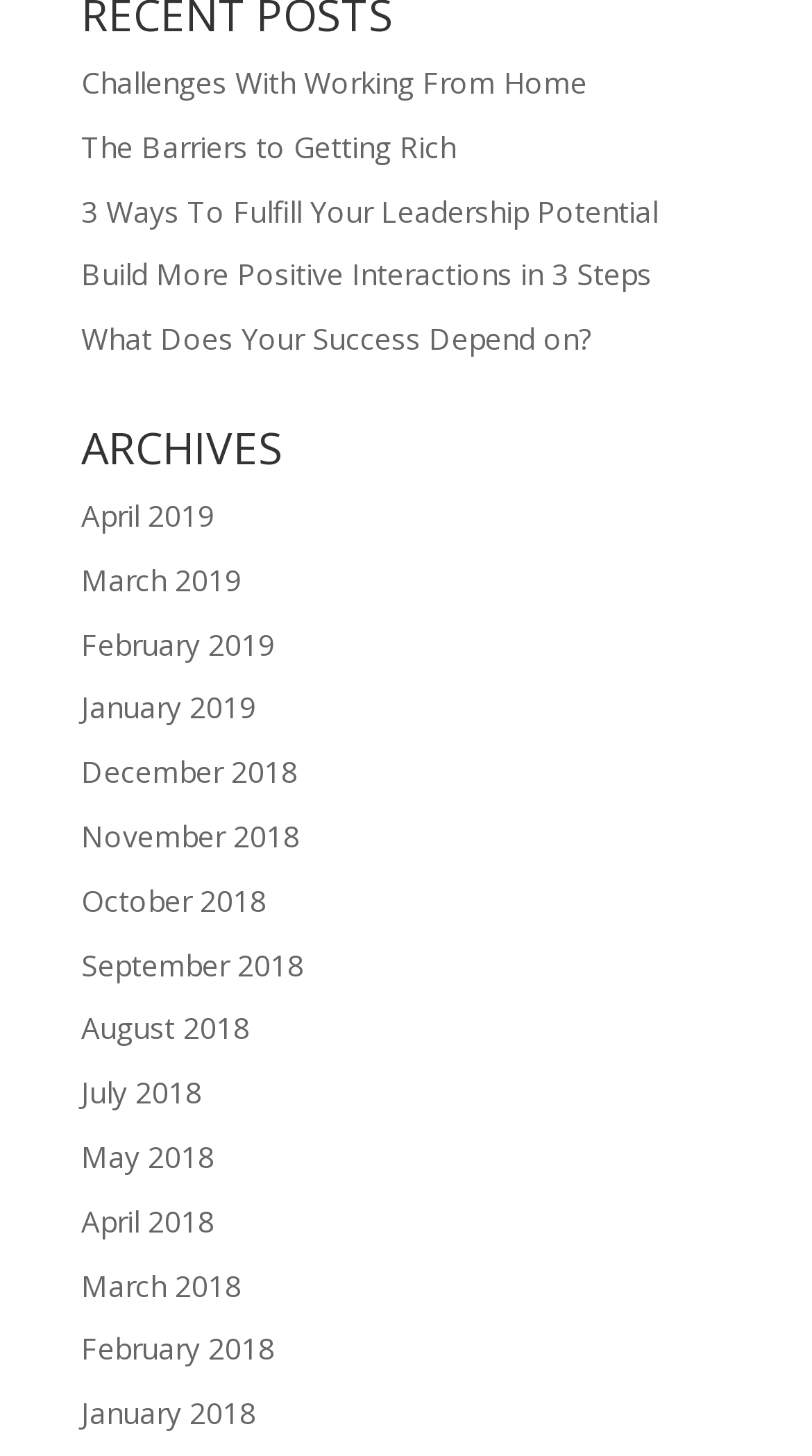Identify the bounding box coordinates for the UI element described as: "March 2018". The coordinates should be provided as four floats between 0 and 1: [left, top, right, bottom].

[0.1, 0.869, 0.297, 0.896]